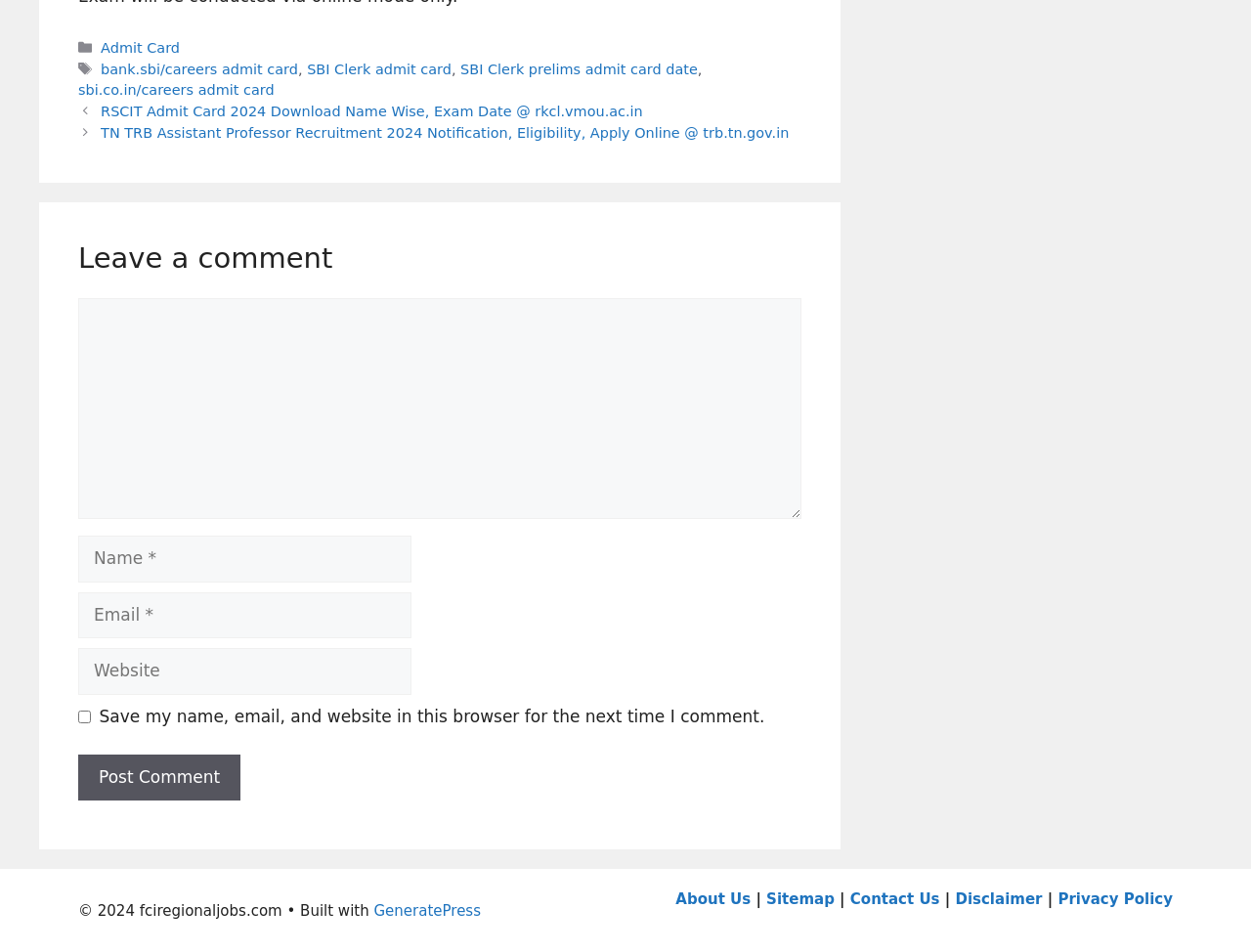Show the bounding box coordinates of the element that should be clicked to complete the task: "Click on the 'Post Comment' button".

[0.062, 0.793, 0.192, 0.841]